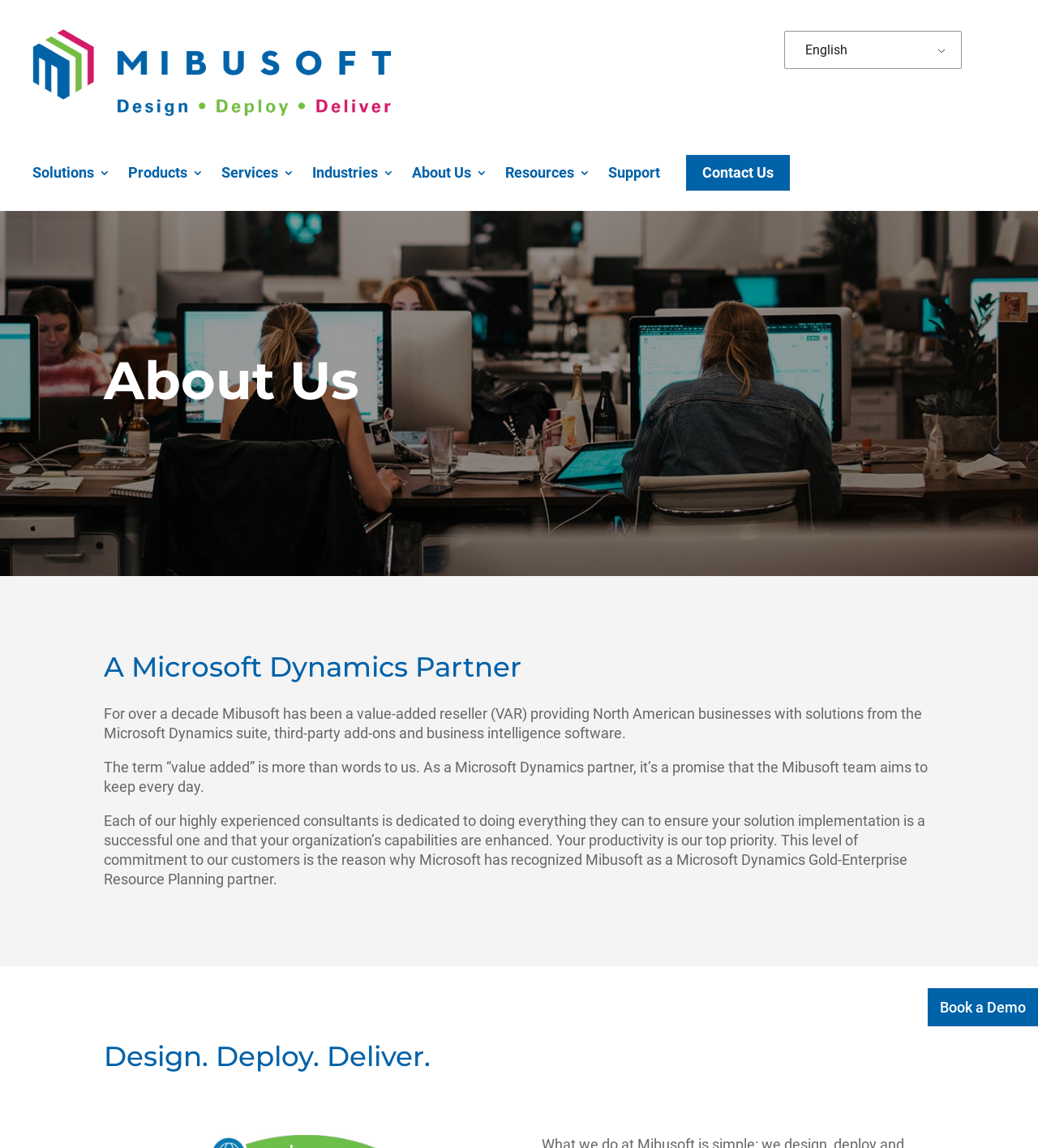What is the company recognized as?
Please analyze the image and answer the question with as much detail as possible.

The company is recognized as a Microsoft Dynamics Gold-Enterprise Resource Planning partner, which is mentioned in the text 'This level of commitment to our customers is the reason why Microsoft has recognized Mibusoft as a Microsoft Dynamics Gold-Enterprise Resource Planning partner.'.